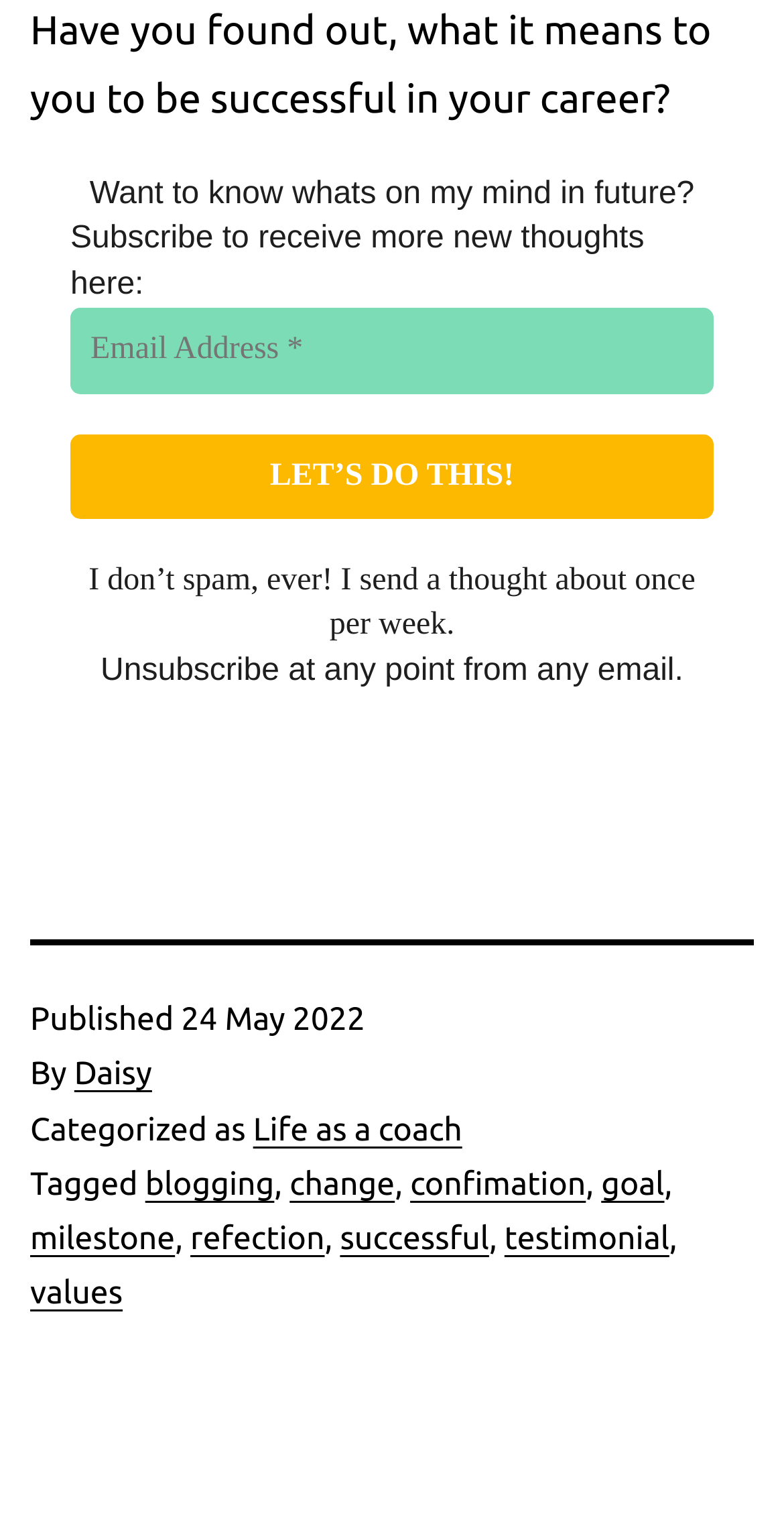Pinpoint the bounding box coordinates of the element you need to click to execute the following instruction: "Enter email address". The bounding box should be represented by four float numbers between 0 and 1, in the format [left, top, right, bottom].

[0.09, 0.202, 0.91, 0.258]